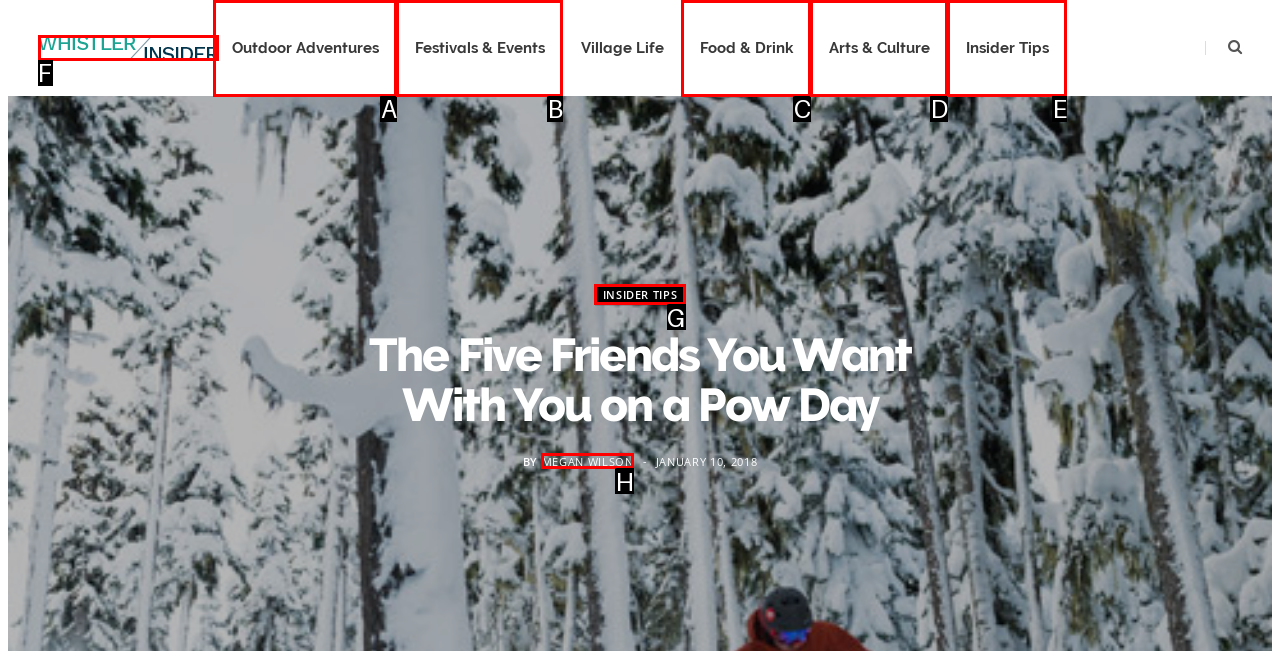Choose the option that matches the following description: Insider Tips
Reply with the letter of the selected option directly.

G